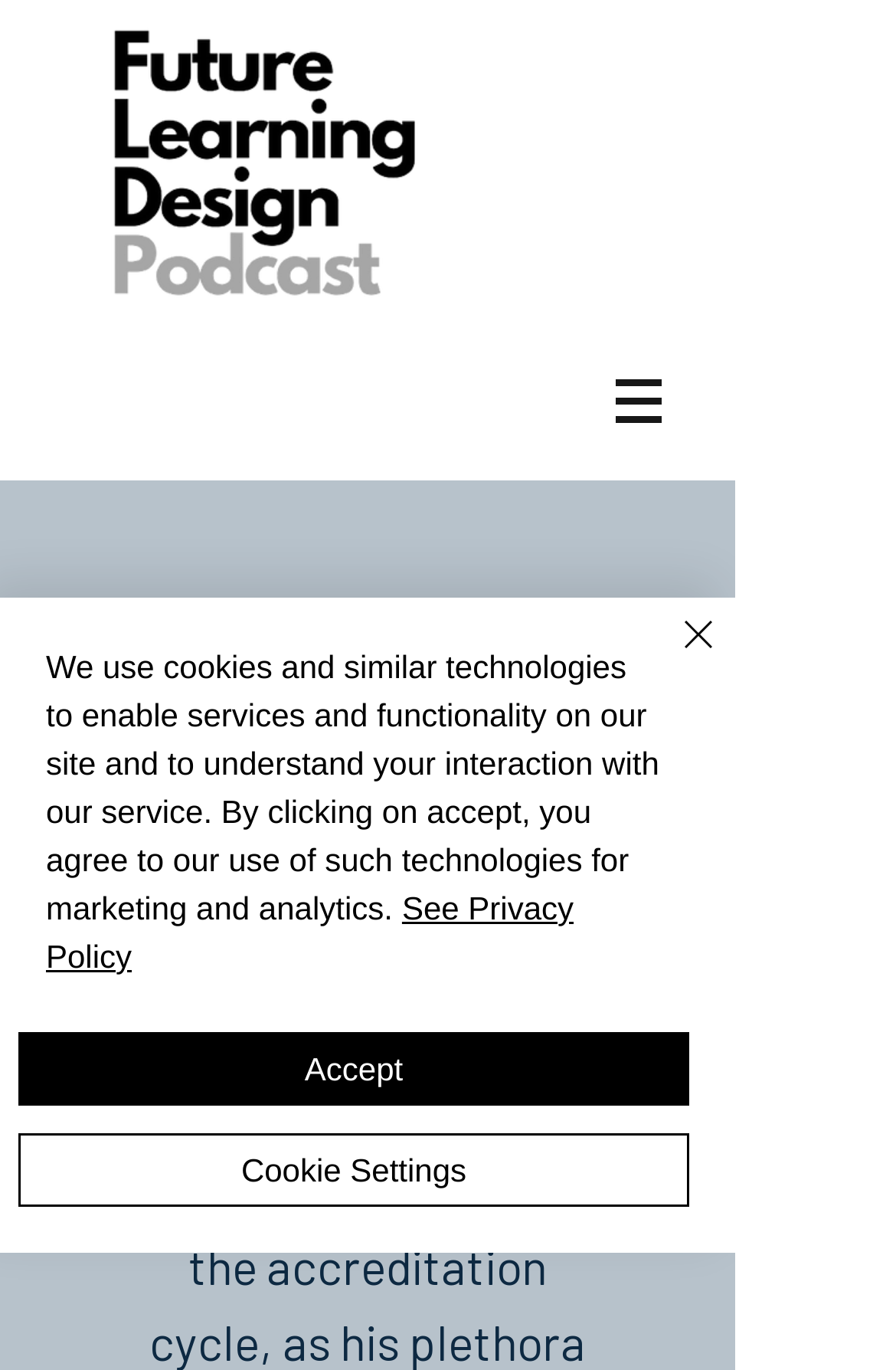Provide a one-word or one-phrase answer to the question:
What is the function of the 'Close' button?

Close alert box